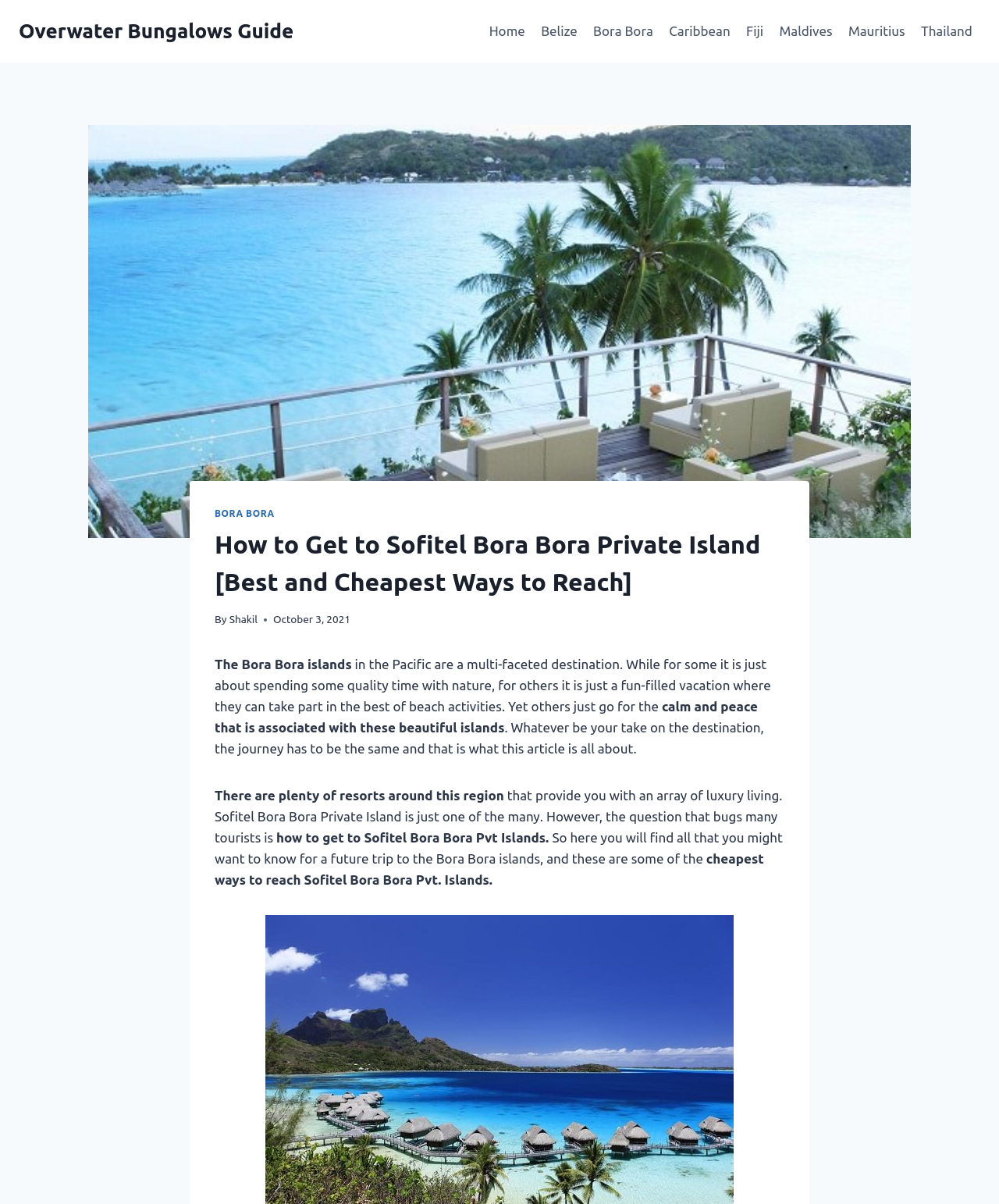Explain the contents of the webpage comprehensively.

The webpage is about reaching Sofitel Bora Bora Private Island, with a focus on the best and cheapest ways to get there. At the top, there is a navigation menu with links to various destinations, including Home, Belize, Bora Bora, Caribbean, Fiji, Maldives, Mauritius, and Thailand. Below the navigation menu, there is a large image of Sofitel Bora Bora Private Island, which takes up most of the width of the page.

Above the image, there is a link to an "Overwater Bungalows Guide". Within the image, there is a header section with a title "How to Get to Sofitel Bora Bora Private Island [Best and Cheapest Ways to Reach]" and a byline "By Shakil" with a date "October 3, 2021". 

Below the image, there is a block of text that introduces the Bora Bora islands as a multi-faceted destination, where people can spend quality time with nature, have a fun-filled vacation, or seek calm and peace. The text then explains that the article will focus on the journey to Sofitel Bora Bora Private Island, which is a luxury resort in the region. The article promises to provide information on how to get to the island, including the cheapest ways to reach it.